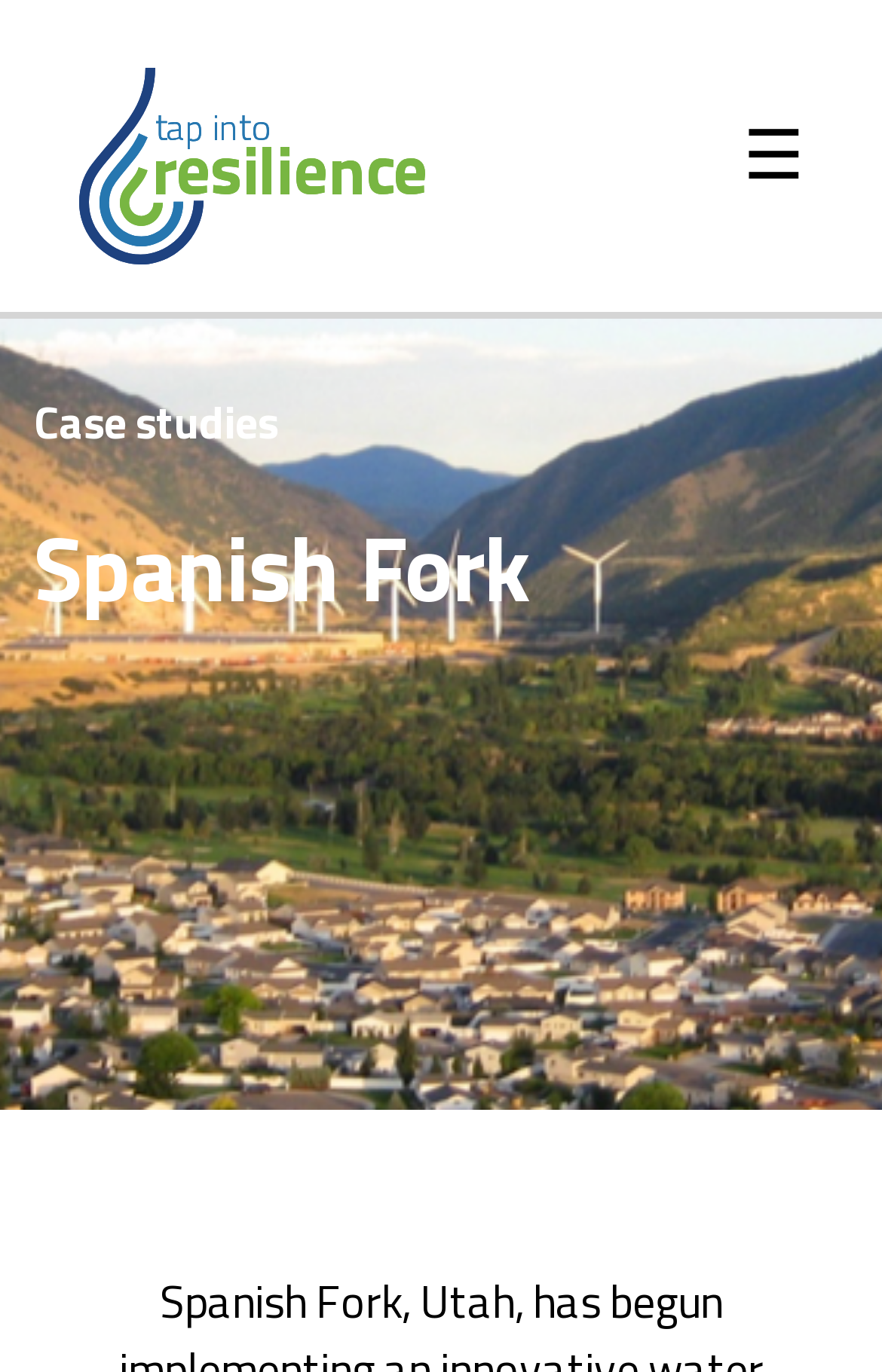Determine the bounding box coordinates for the UI element matching this description: "☰".

[0.842, 0.074, 0.912, 0.15]